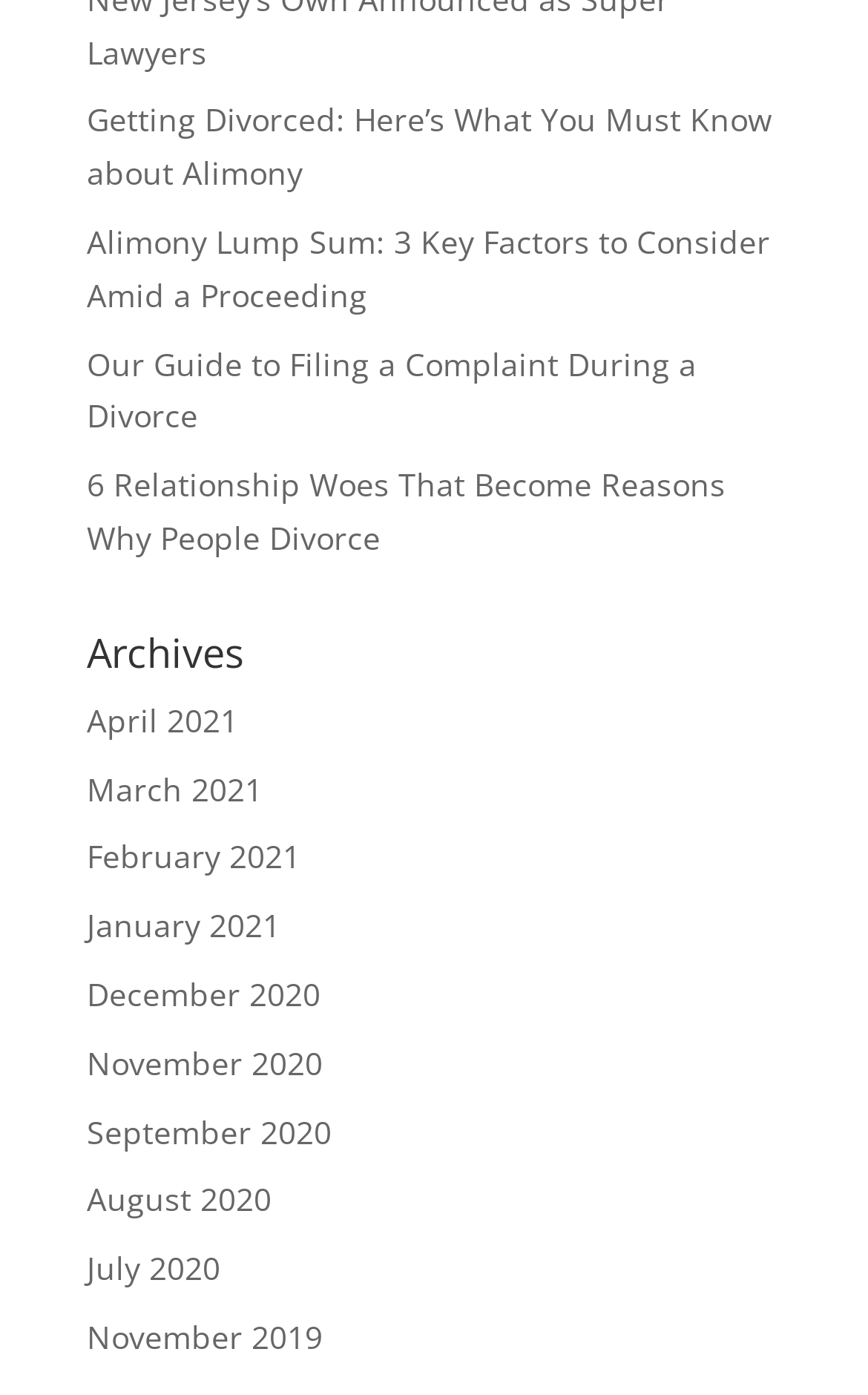Locate the bounding box coordinates of the element's region that should be clicked to carry out the following instruction: "Learn about alimony lump sum". The coordinates need to be four float numbers between 0 and 1, i.e., [left, top, right, bottom].

[0.1, 0.158, 0.887, 0.226]